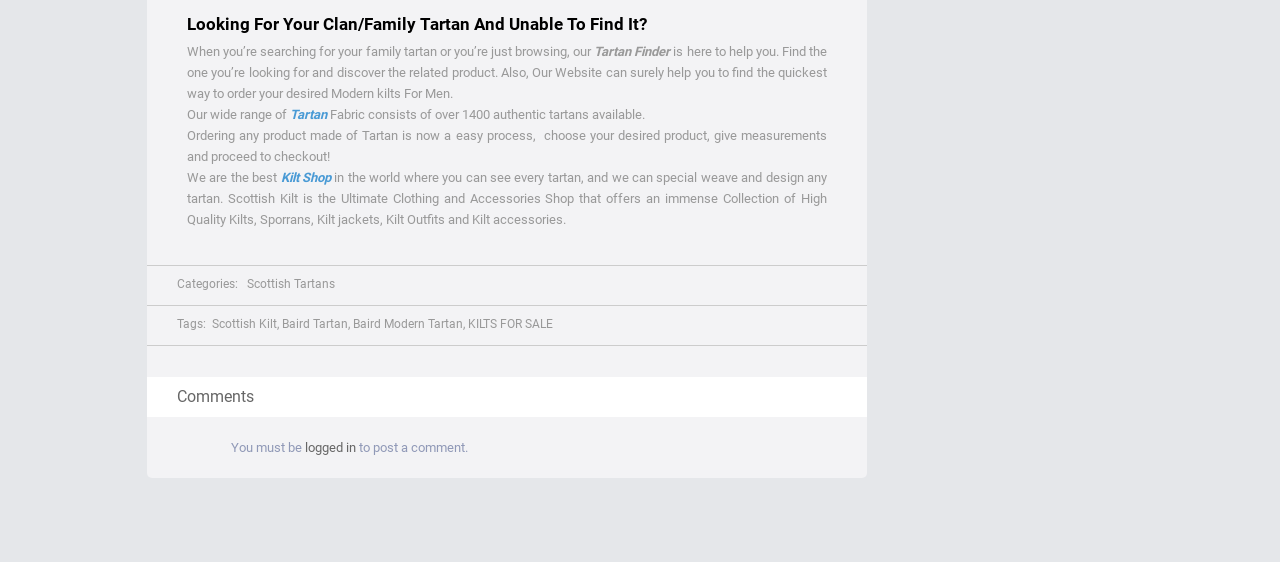What is the name of the shop that offers a wide range of kilts and accessories? Analyze the screenshot and reply with just one word or a short phrase.

Kilt Shop